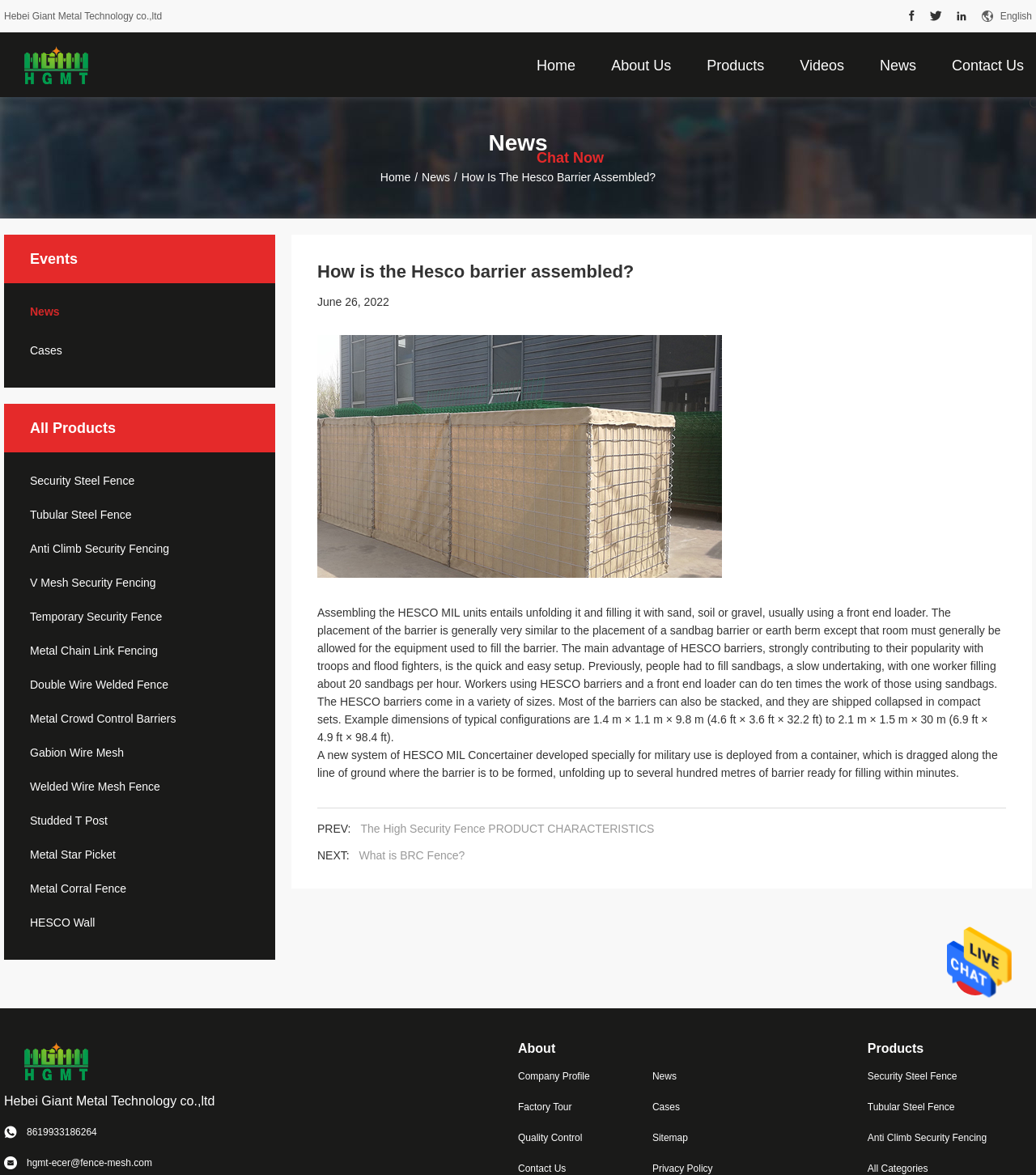Locate the UI element that matches the description alt="Acunetix Website Security Scanner" in the webpage screenshot. Return the bounding box coordinates in the format (top-left x, top-left y, bottom-right x, bottom-right y), with values ranging from 0 to 1.

None